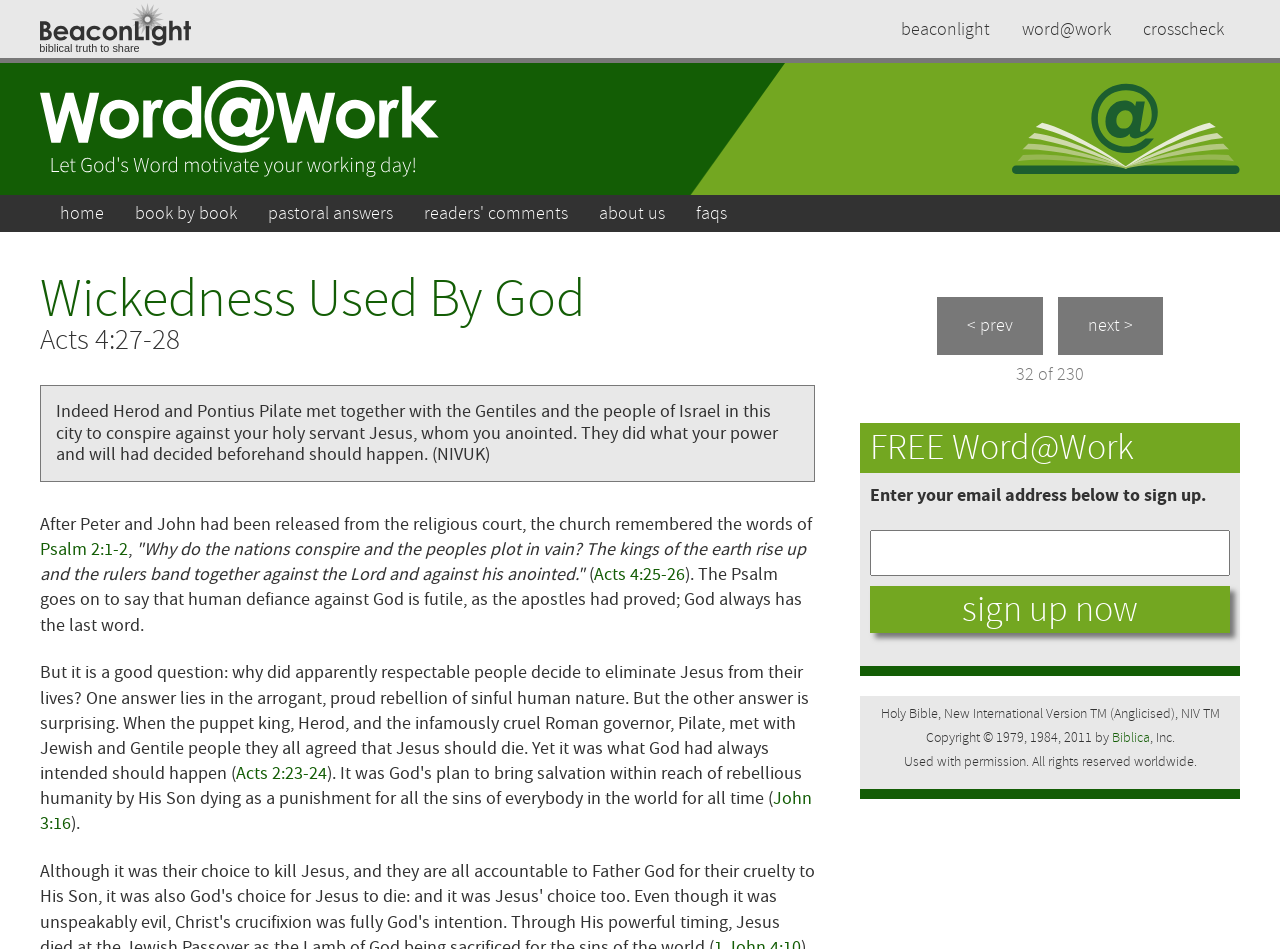Pinpoint the bounding box coordinates of the element you need to click to execute the following instruction: "Visit sinaminiblog". The bounding box should be represented by four float numbers between 0 and 1, in the format [left, top, right, bottom].

None